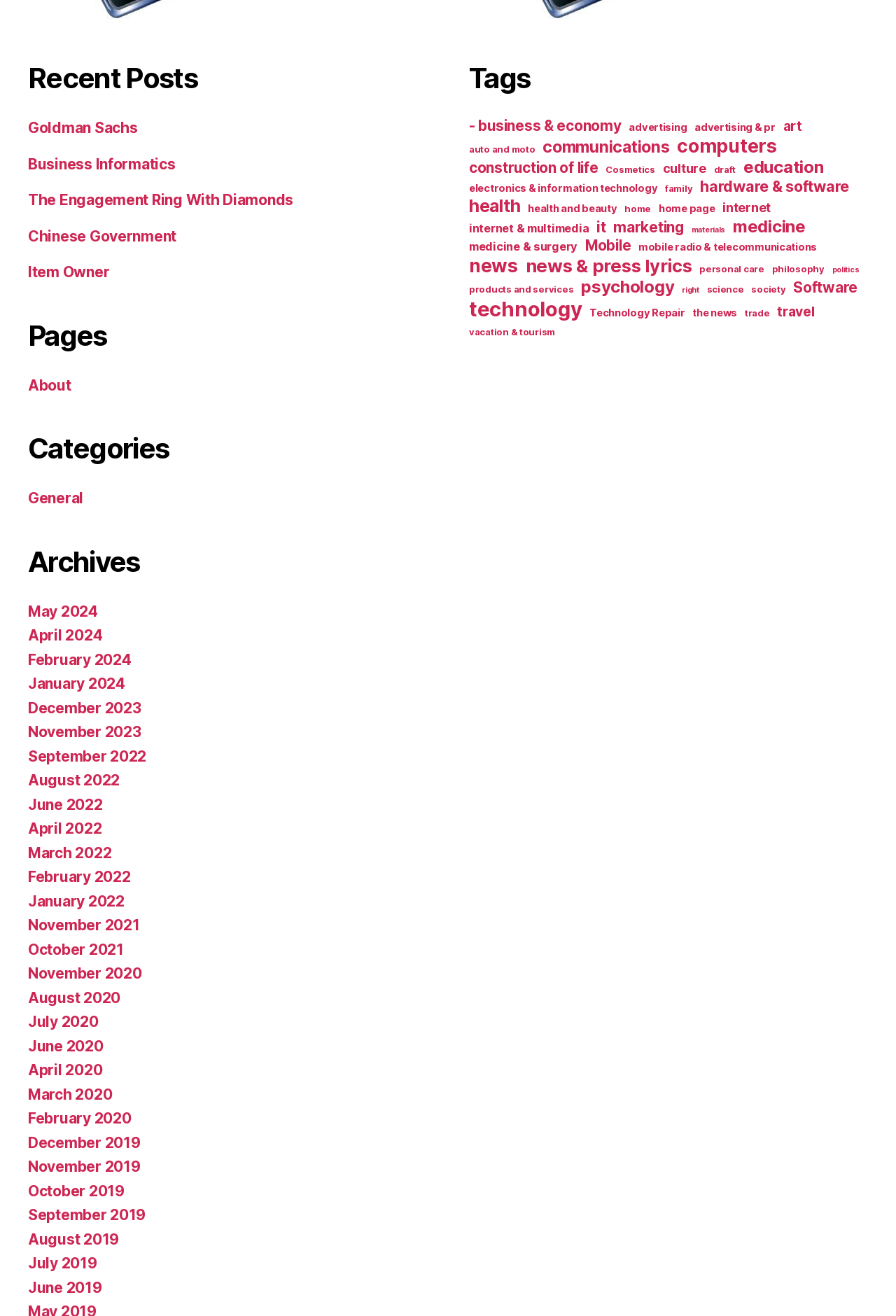Identify the bounding box coordinates for the region of the element that should be clicked to carry out the instruction: "Browse 'news' tag". The bounding box coordinates should be four float numbers between 0 and 1, i.e., [left, top, right, bottom].

[0.523, 0.193, 0.578, 0.21]